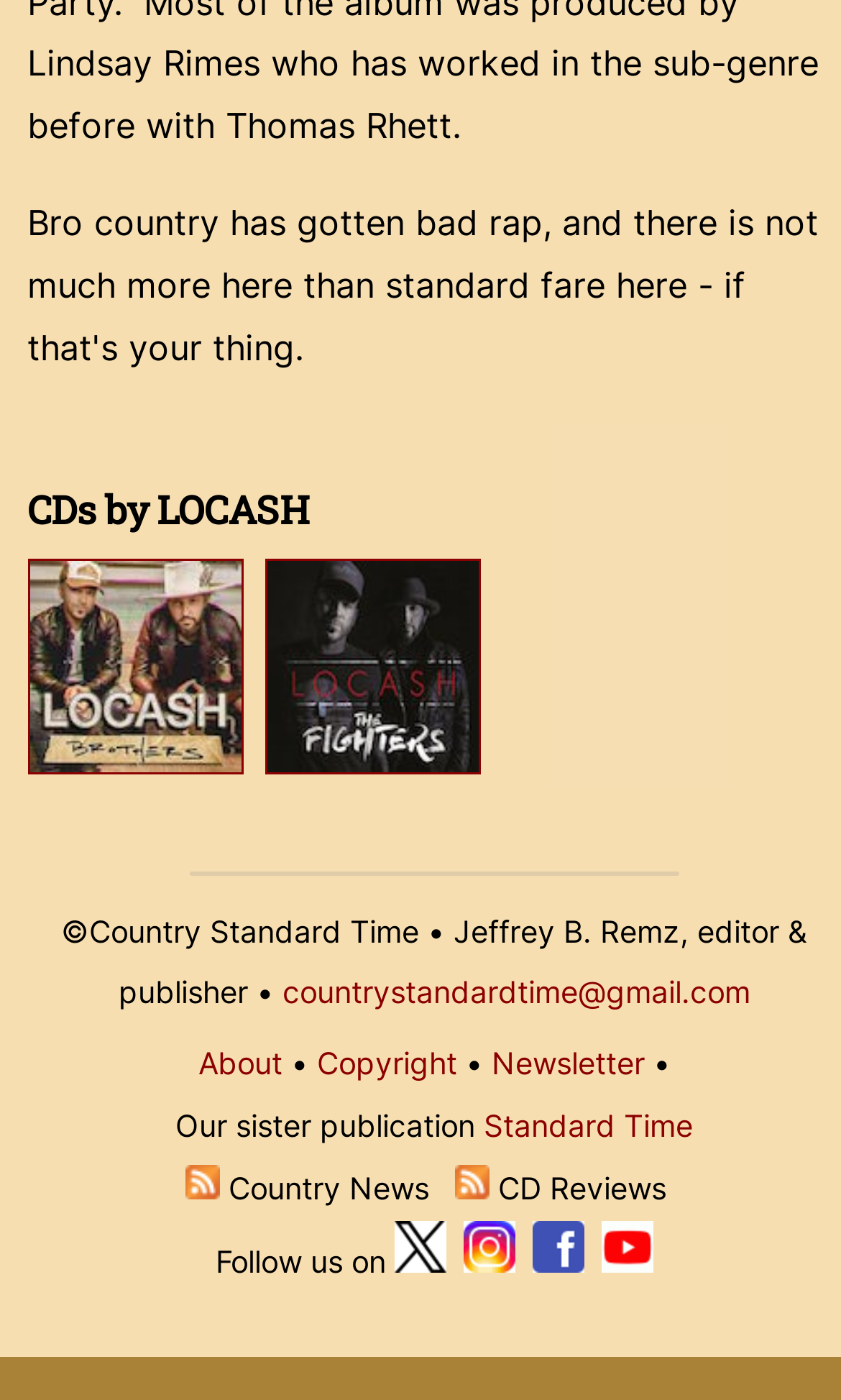Answer the question in a single word or phrase:
What is the name of the sister publication?

Standard Time